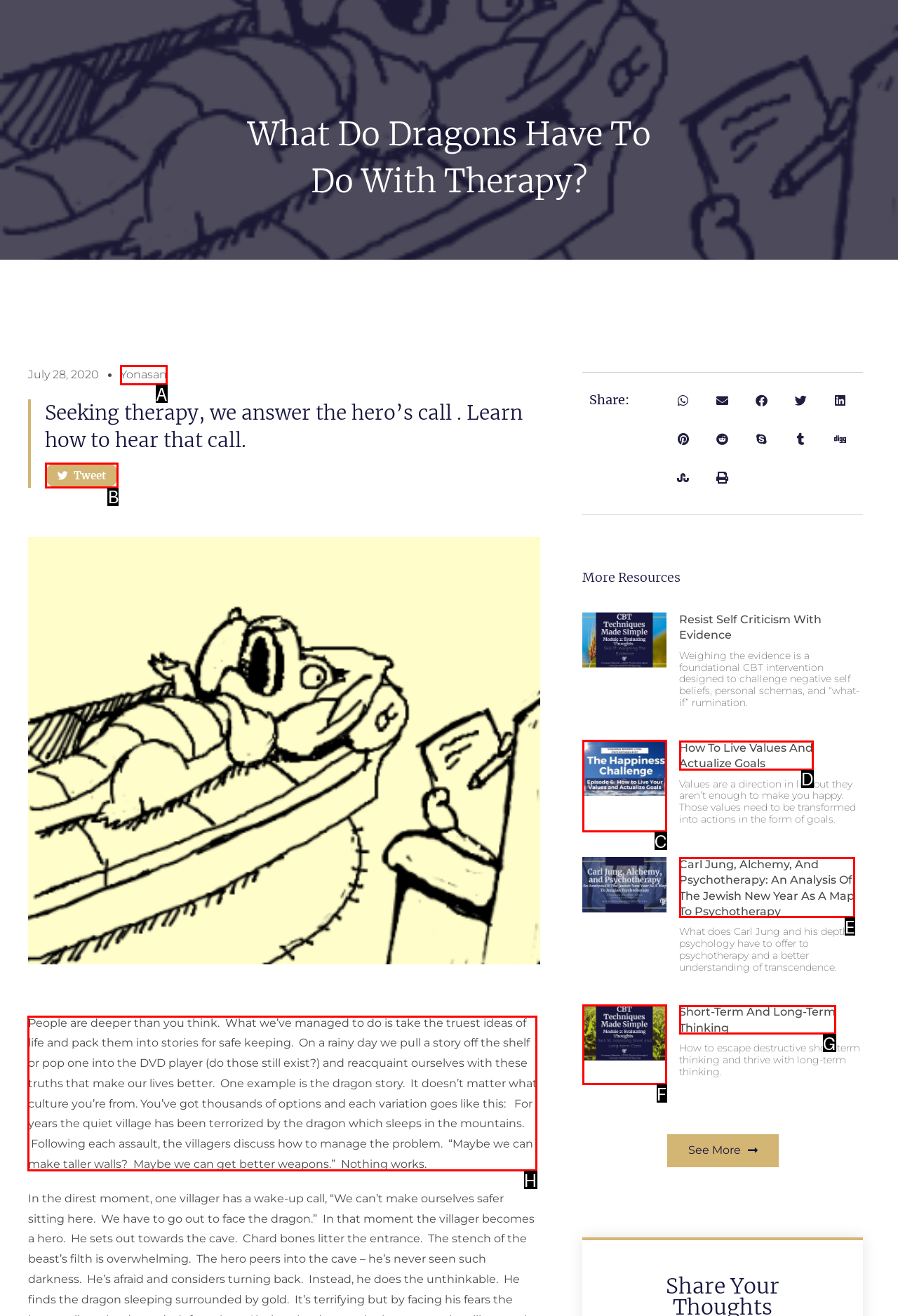Identify the HTML element to click to execute this task: Read the article about dragons and therapy Respond with the letter corresponding to the proper option.

H